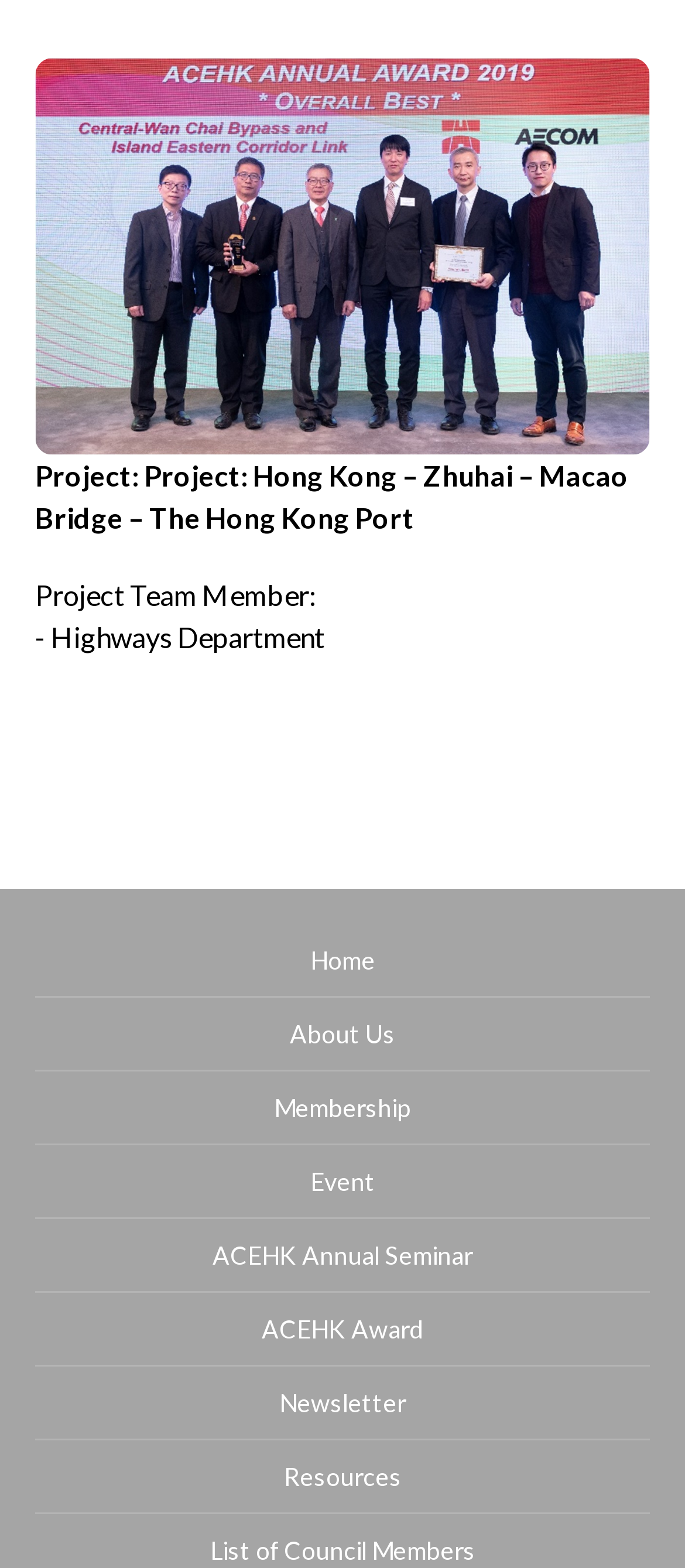Please reply with a single word or brief phrase to the question: 
What is the last item in the navigation menu?

List of Council Members